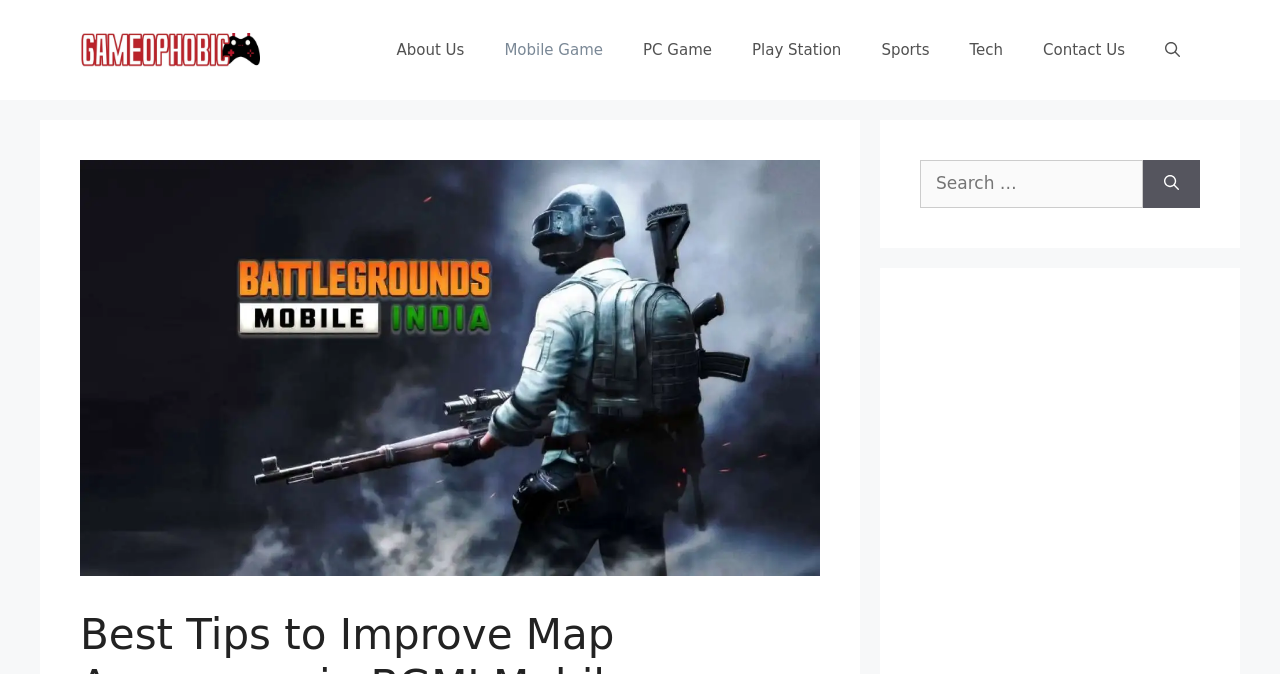Explain the webpage's layout and main content in detail.

The webpage is about improving map awareness in BGMI mobile, a popular mobile game. At the top of the page, there is a banner with the site's logo, "Gameophobic", accompanied by an image. Below the banner, a primary navigation menu is located, featuring links to various categories such as "About Us", "Mobile Game", "PC Game", "Play Station", "Sports", "Tech", and "Contact Us". Additionally, there is a link to open a search bar at the far right of the navigation menu.

On the right side of the page, there is a complementary section that takes up about a quarter of the page's width. Within this section, there is a search box with a label "Search for:" and a button to initiate the search.